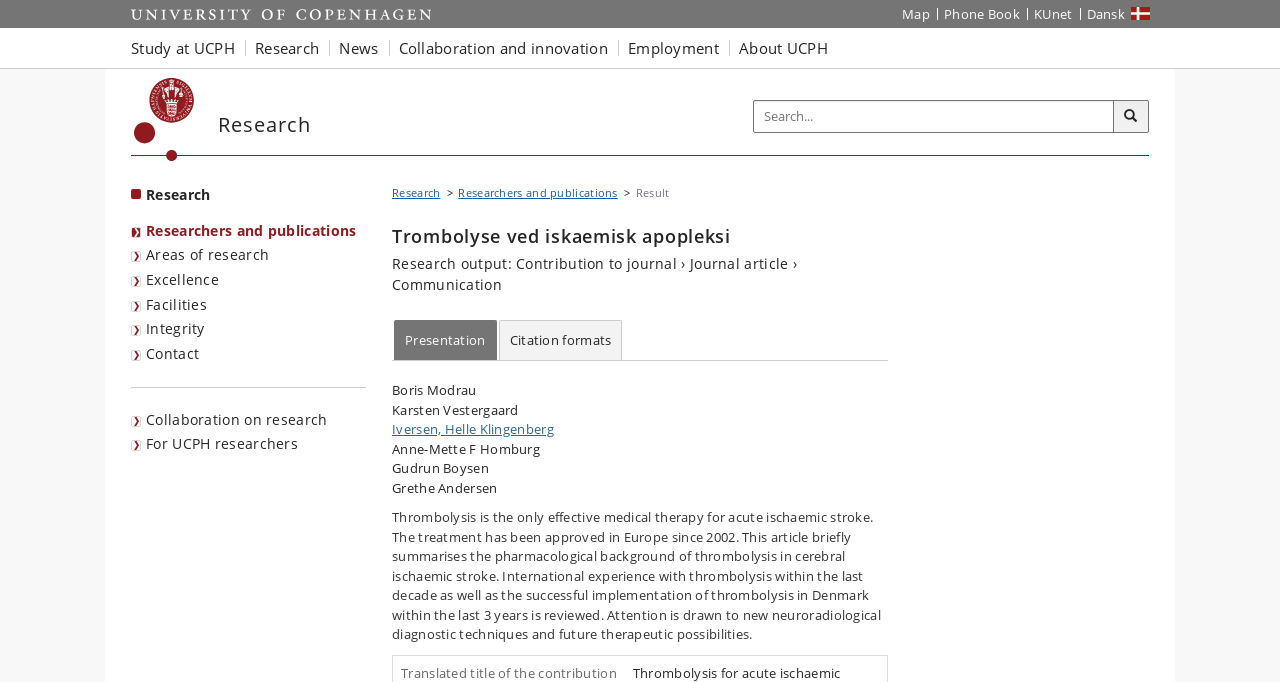What is the research output about?
Based on the screenshot, provide a one-word or short-phrase response.

Trombolyse ved iskaemisk apopleksi